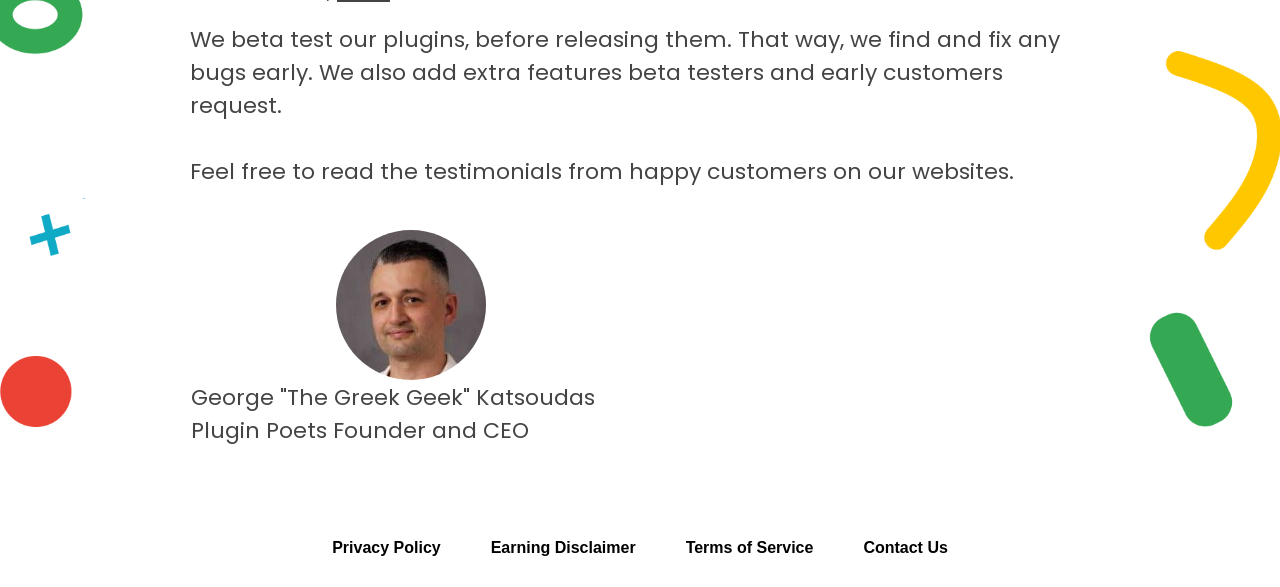What is the purpose of the links at the bottom of the page?
Give a one-word or short phrase answer based on the image.

Provide legal information